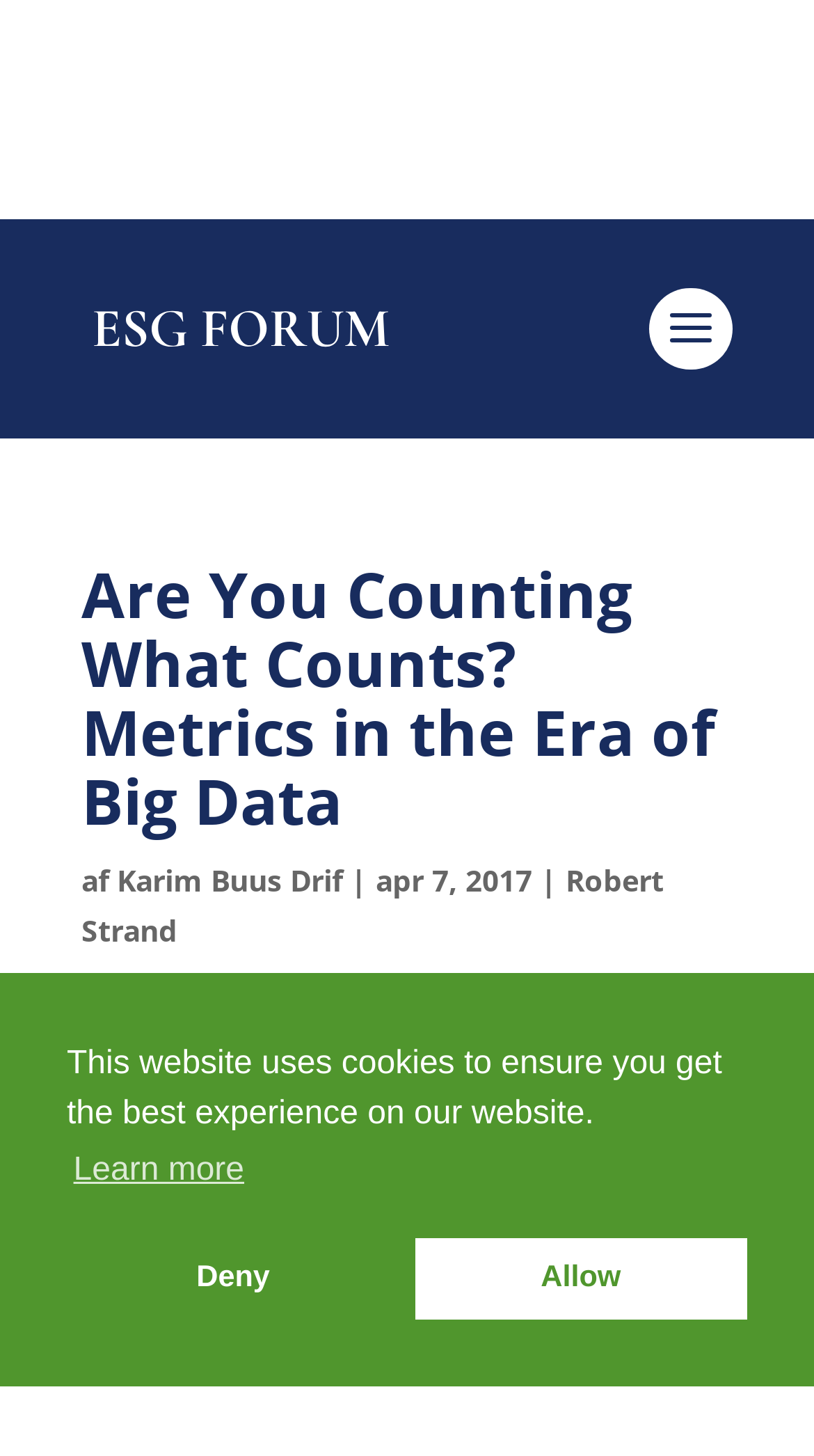Carefully observe the image and respond to the question with a detailed answer:
What is the purpose of the cookie consent dialog?

The purpose of the cookie consent dialog can be determined by reading the text inside the dialog, which states 'This website uses cookies to ensure you get the best experience on our website.' This suggests that the purpose of the dialog is to inform users about the use of cookies and to obtain their consent to ensure they get the best experience on the website.